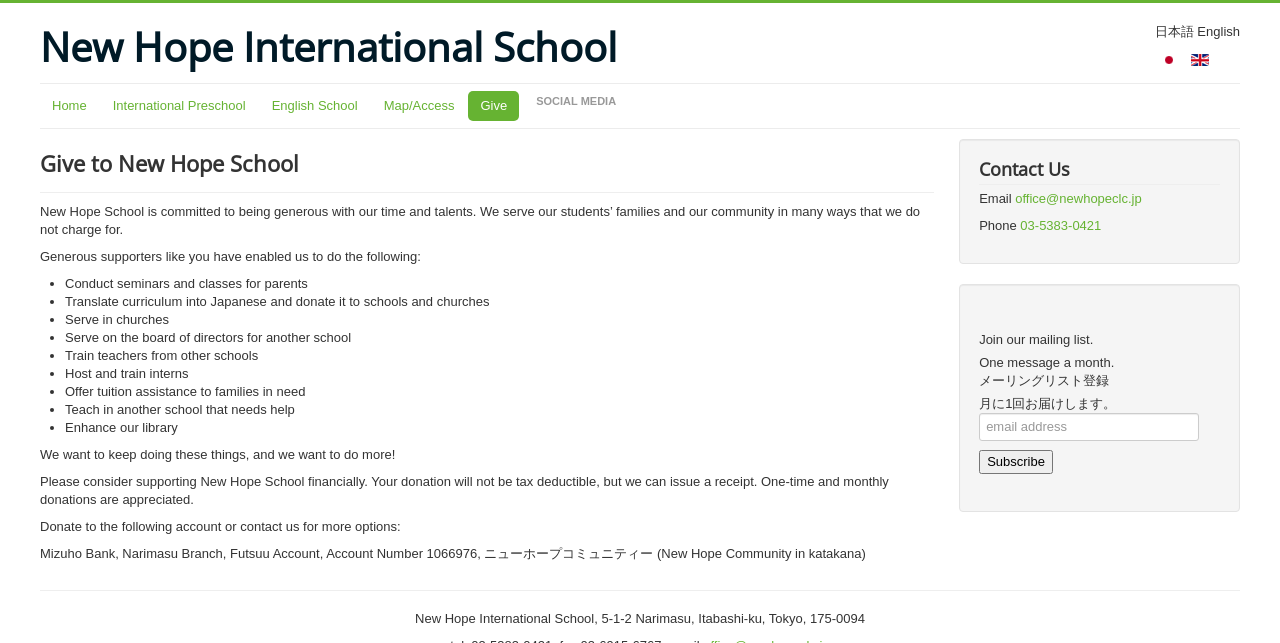Please locate the bounding box coordinates of the element that needs to be clicked to achieve the following instruction: "Contact New Hope School by email". The coordinates should be four float numbers between 0 and 1, i.e., [left, top, right, bottom].

[0.793, 0.297, 0.892, 0.32]